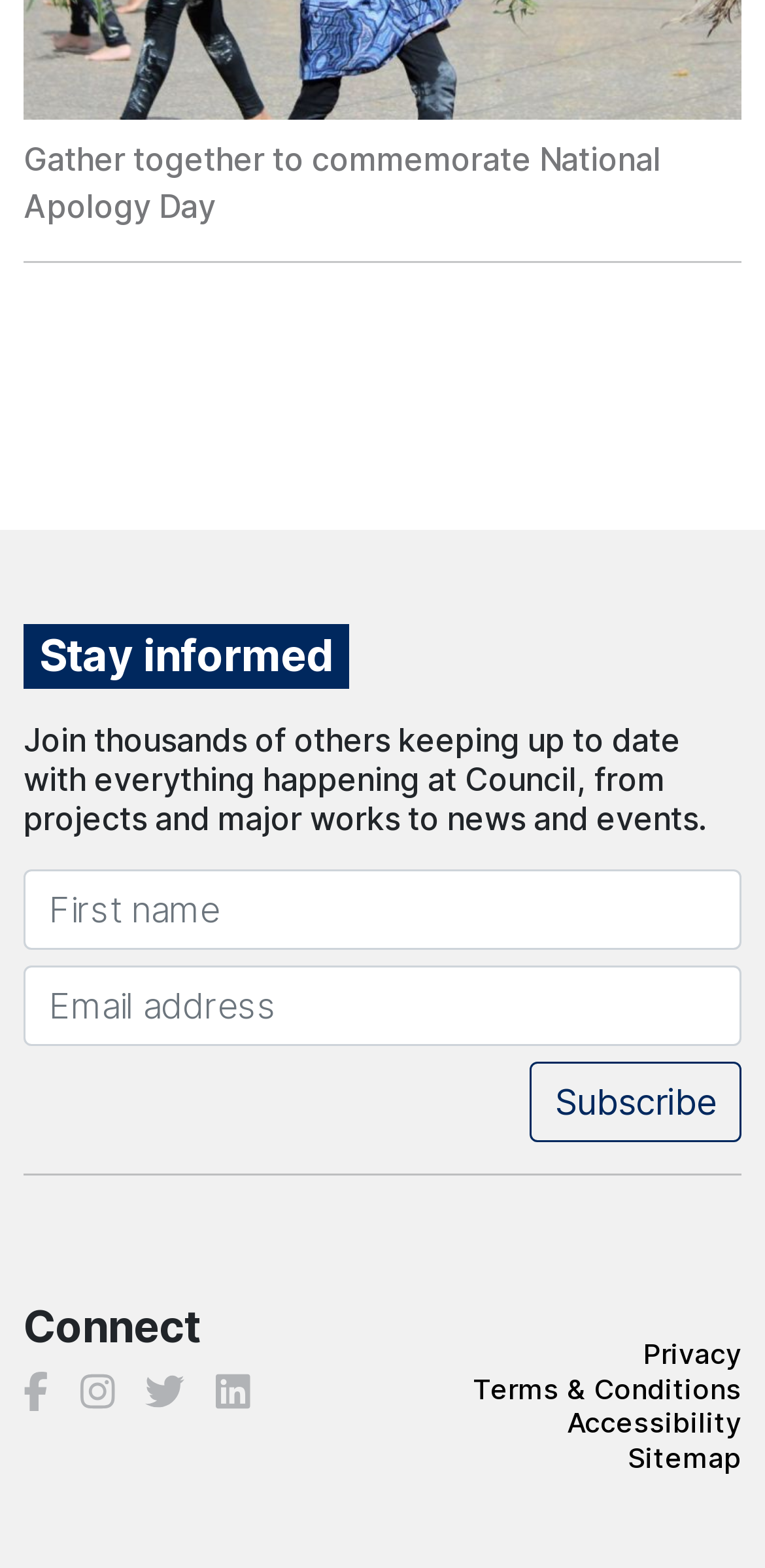Identify and provide the bounding box for the element described by: "Terms & Conditions".

[0.618, 0.874, 0.969, 0.896]